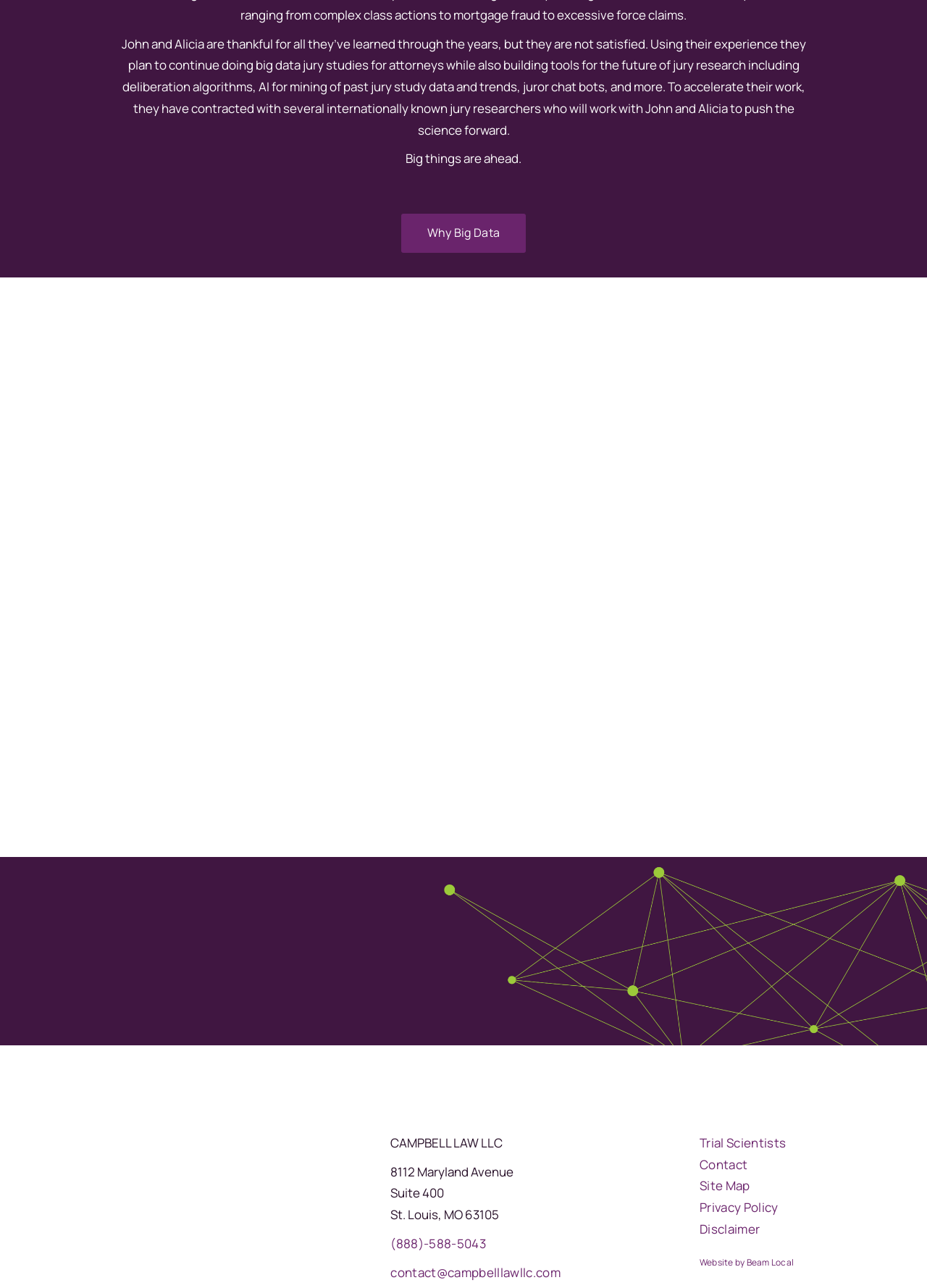Please give the bounding box coordinates of the area that should be clicked to fulfill the following instruction: "Go to 'Home'". The coordinates should be in the format of four float numbers from 0 to 1, i.e., [left, top, right, bottom].

[0.088, 0.923, 0.323, 0.936]